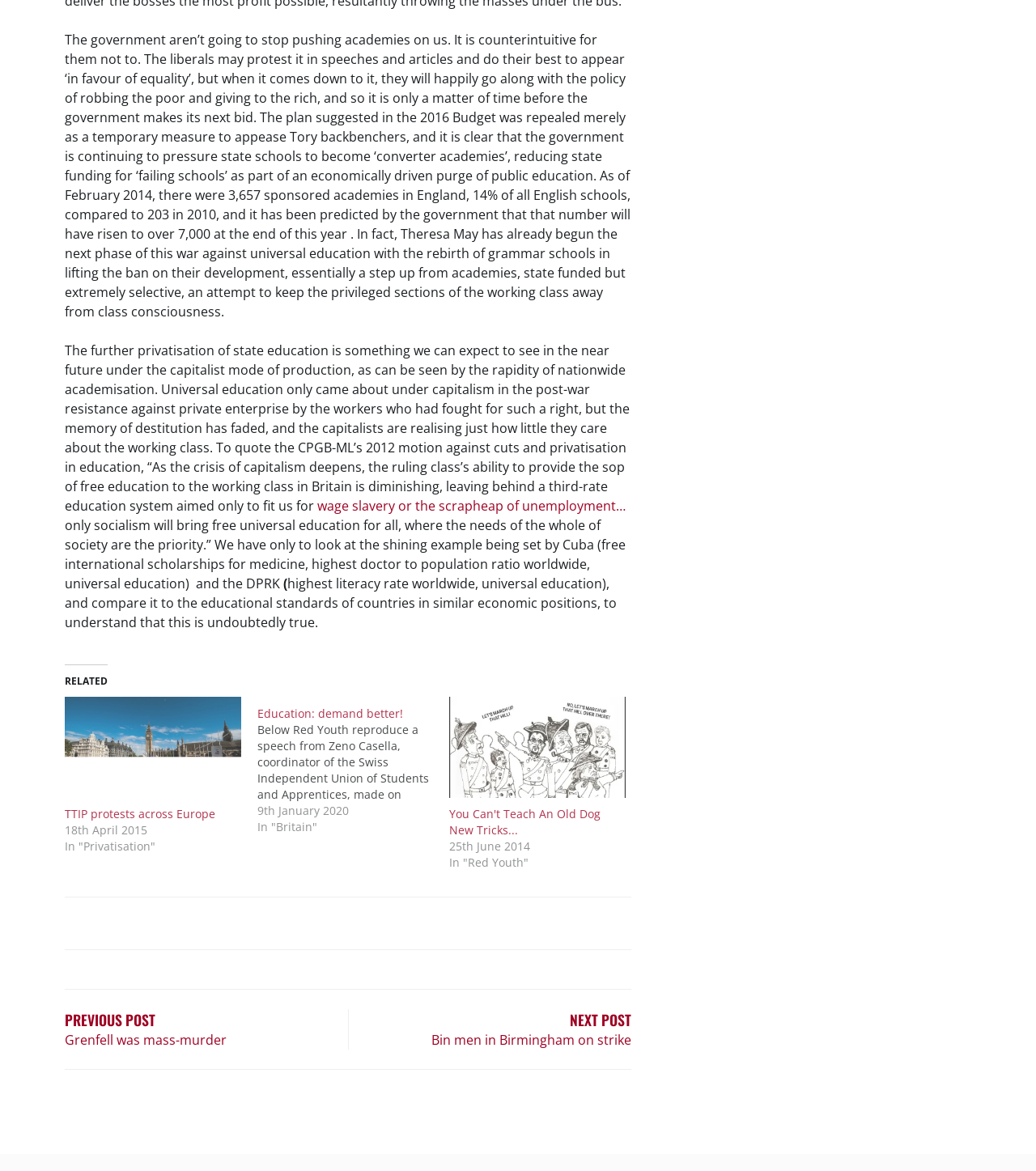Identify the bounding box coordinates for the element you need to click to achieve the following task: "Click the link 'dukesofopportunism_cartoon'". The coordinates must be four float values ranging from 0 to 1, formatted as [left, top, right, bottom].

[0.434, 0.595, 0.604, 0.681]